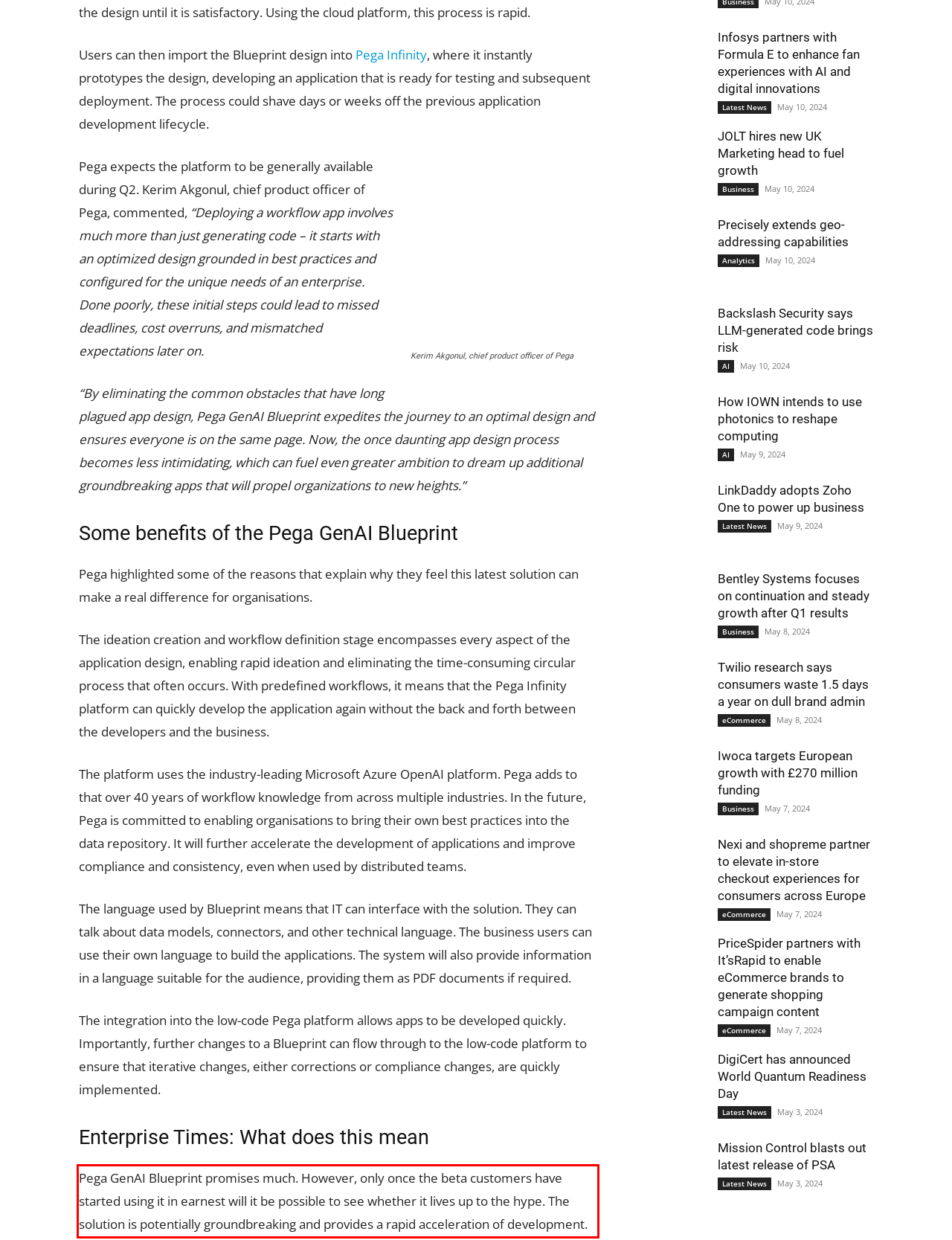From the provided screenshot, extract the text content that is enclosed within the red bounding box.

Pega GenAI Blueprint promises much. However, only once the beta customers have started using it in earnest will it be possible to see whether it lives up to the hype. The solution is potentially groundbreaking and provides a rapid acceleration of development.